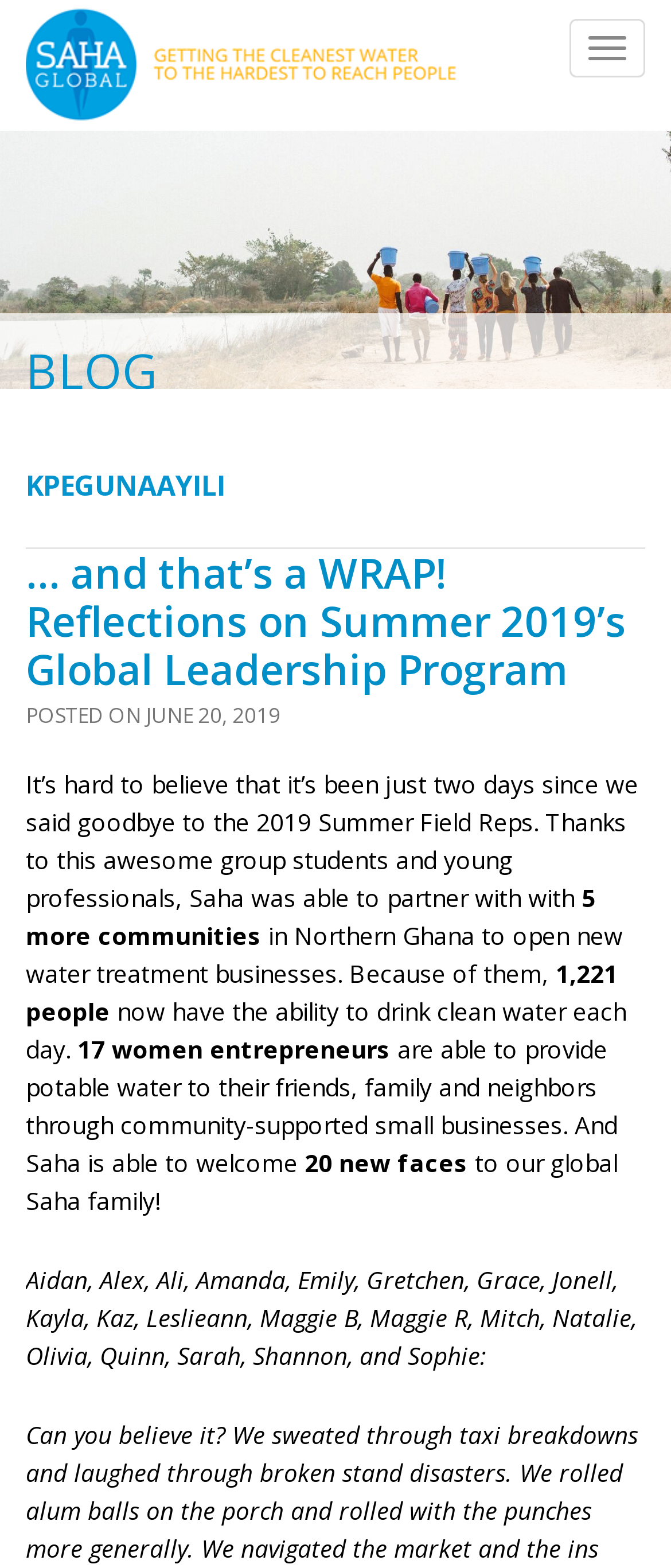Describe the webpage meticulously, covering all significant aspects.

The webpage is about Kpegunaayili, a project by Saha Global. At the top left, there is a logo image of Saha Global, accompanied by a link with the same name. To the right of the logo, there is a button labeled "Toggle navigation". Below the logo, there is a heading that reads "BLOG". 

Under the "BLOG" heading, there is a header section that contains the title "KPEGUNAAYILI" and a subheading that reads "… and that’s a WRAP! Reflections on Summer 2019’s Global Leadership Program". The subheading is a link to a blog post. Below the subheading, there is a line of text that reads "POSTED ON JUNE 20, 2019". 

The main content of the webpage is a blog post that summarizes the achievements of the 2019 Summer Field Reps. The post starts by expressing gratitude to the team and mentions that they were able to partner with five more communities in Northern Ghana to open new water treatment businesses. The post then highlights the impact of their work, stating that 1,221 people now have access to clean drinking water and 17 women entrepreneurs are able to provide potable water to their communities through small businesses. The post concludes by welcoming 20 new members to the Saha Global family and lists their names.